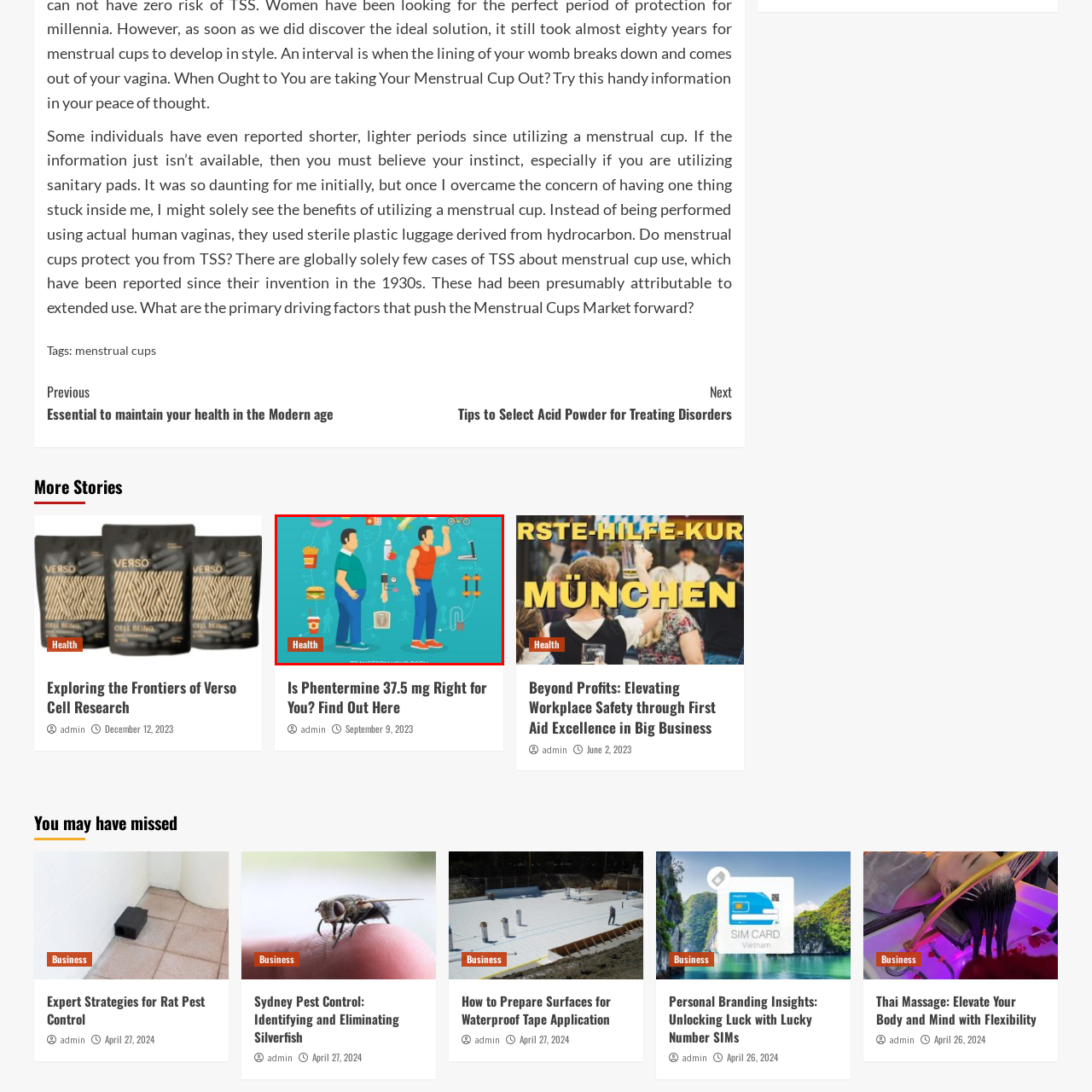Provide an in-depth description of the image within the red bounding box.

The image visually represents the theme of health transformation, contrasting two figures on either side. On the left, a person with a rounder physique stands amidst various unhealthy food items, such as French fries and sugary drinks, indicative of poor dietary choices. On the right, a more muscular figure is shown in a triumphant pose, surrounded by fitness-related items like dumbbells and a blender, symbolizing a commitment to exercise and healthy eating. Below the figures, the words "TRANSFORM YOUR BODY" emphasize the transformative journey from unhealthy habits to a healthier lifestyle. The image is placed within a section labeled "Health," suggesting its relevance to wellness discussions.